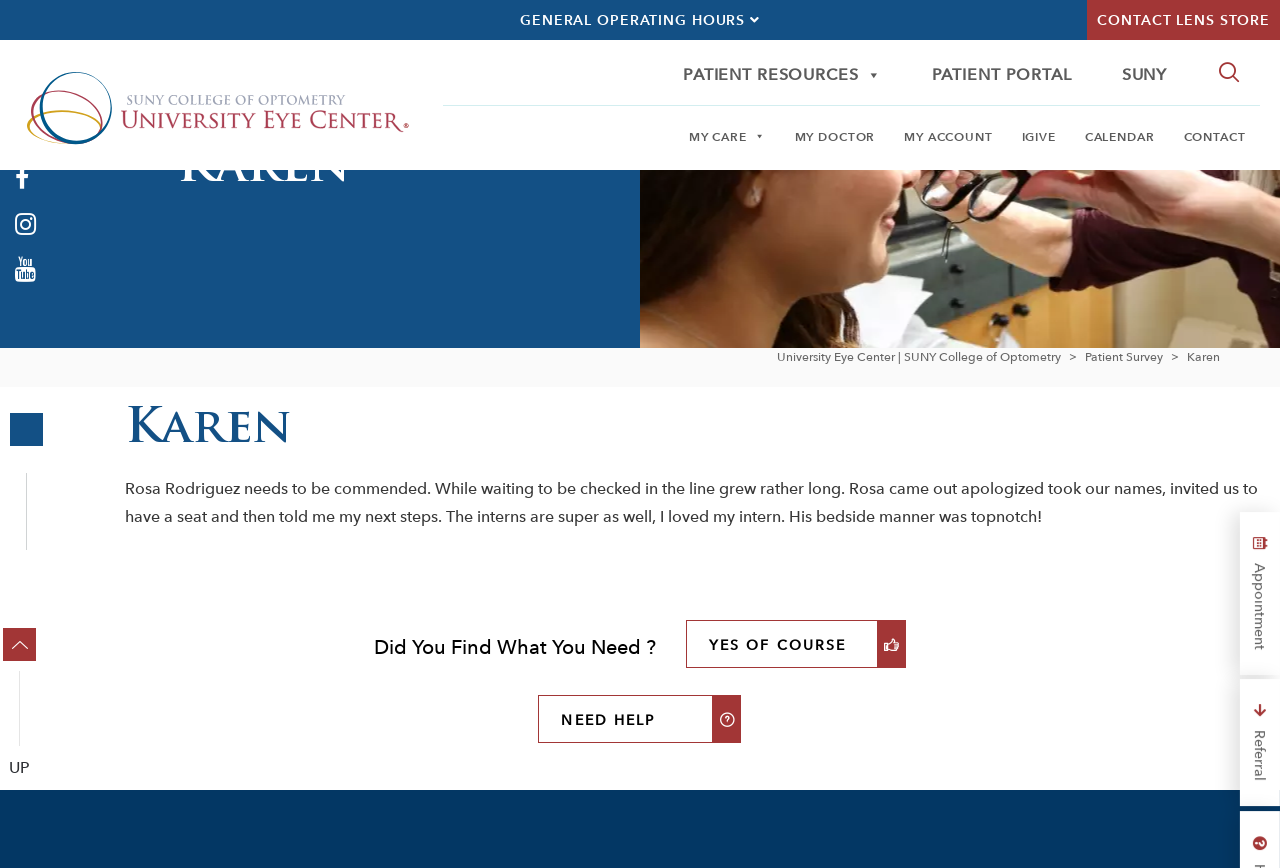What is the purpose of the 'MY CARE' link?
Examine the image and give a concise answer in one word or a short phrase.

To access patient care information